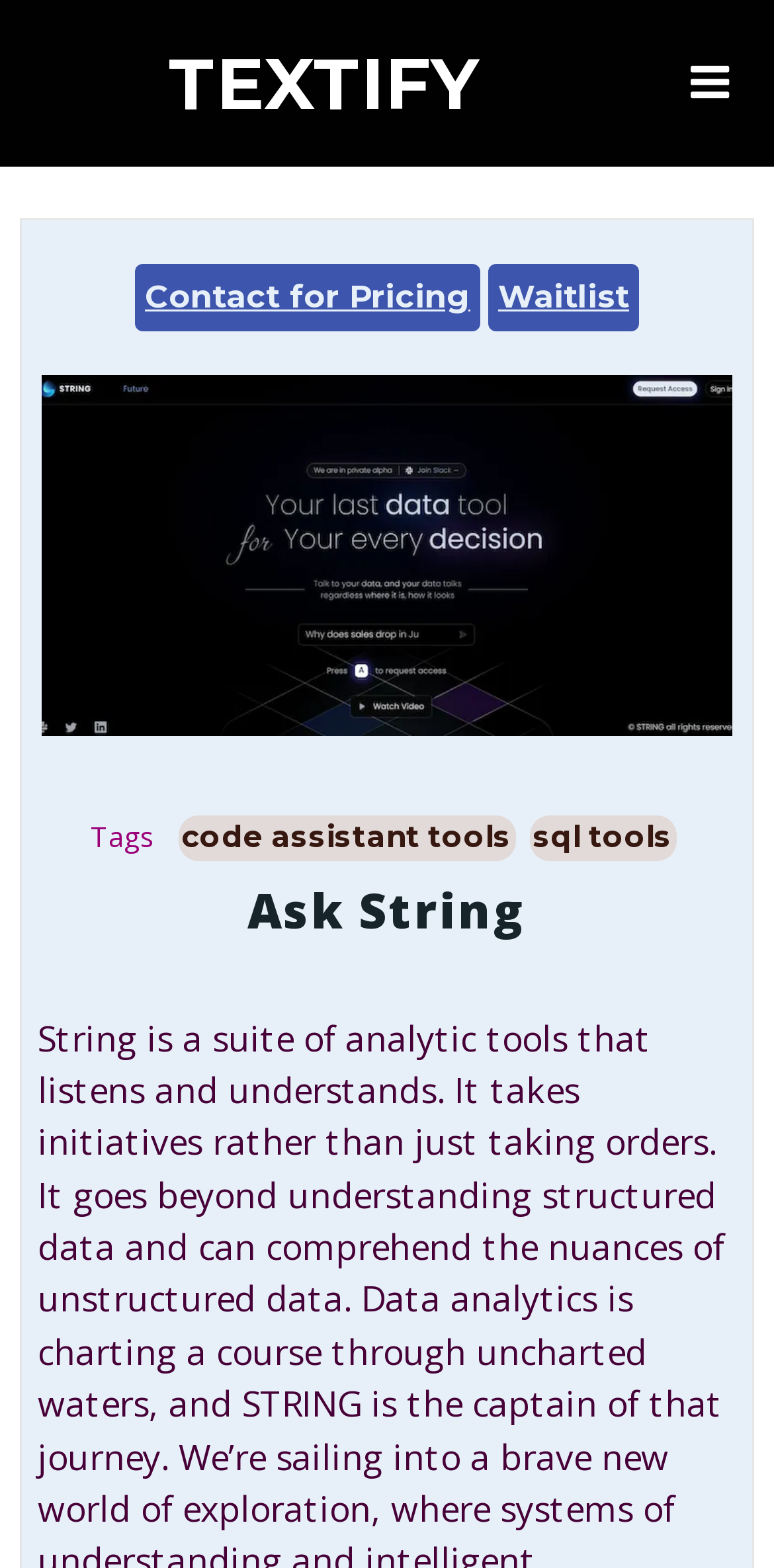Identify the bounding box coordinates of the clickable region to carry out the given instruction: "Open the menu".

[0.874, 0.032, 0.962, 0.075]